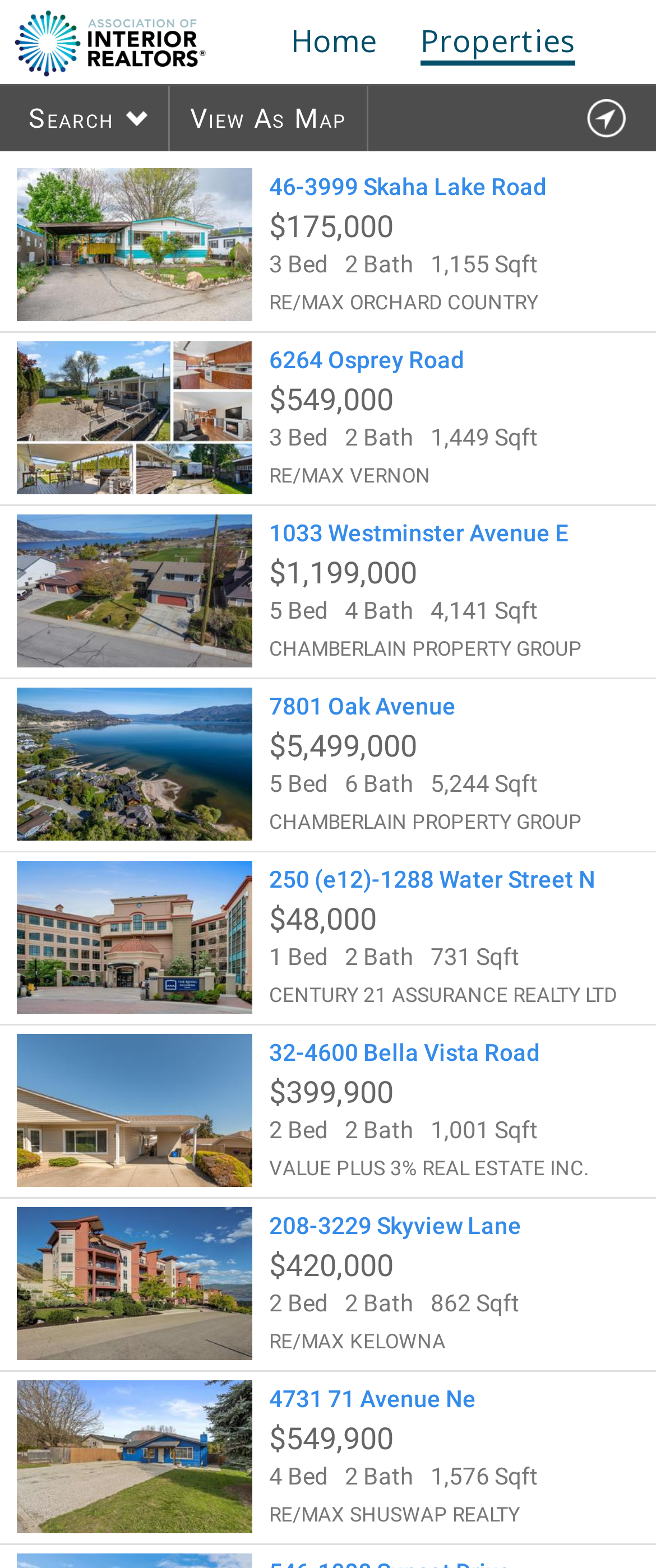Predict the bounding box coordinates for the UI element described as: "title="Locate Me"". The coordinates should be four float numbers between 0 and 1, presented as [left, top, right, bottom].

[0.862, 0.055, 0.987, 0.096]